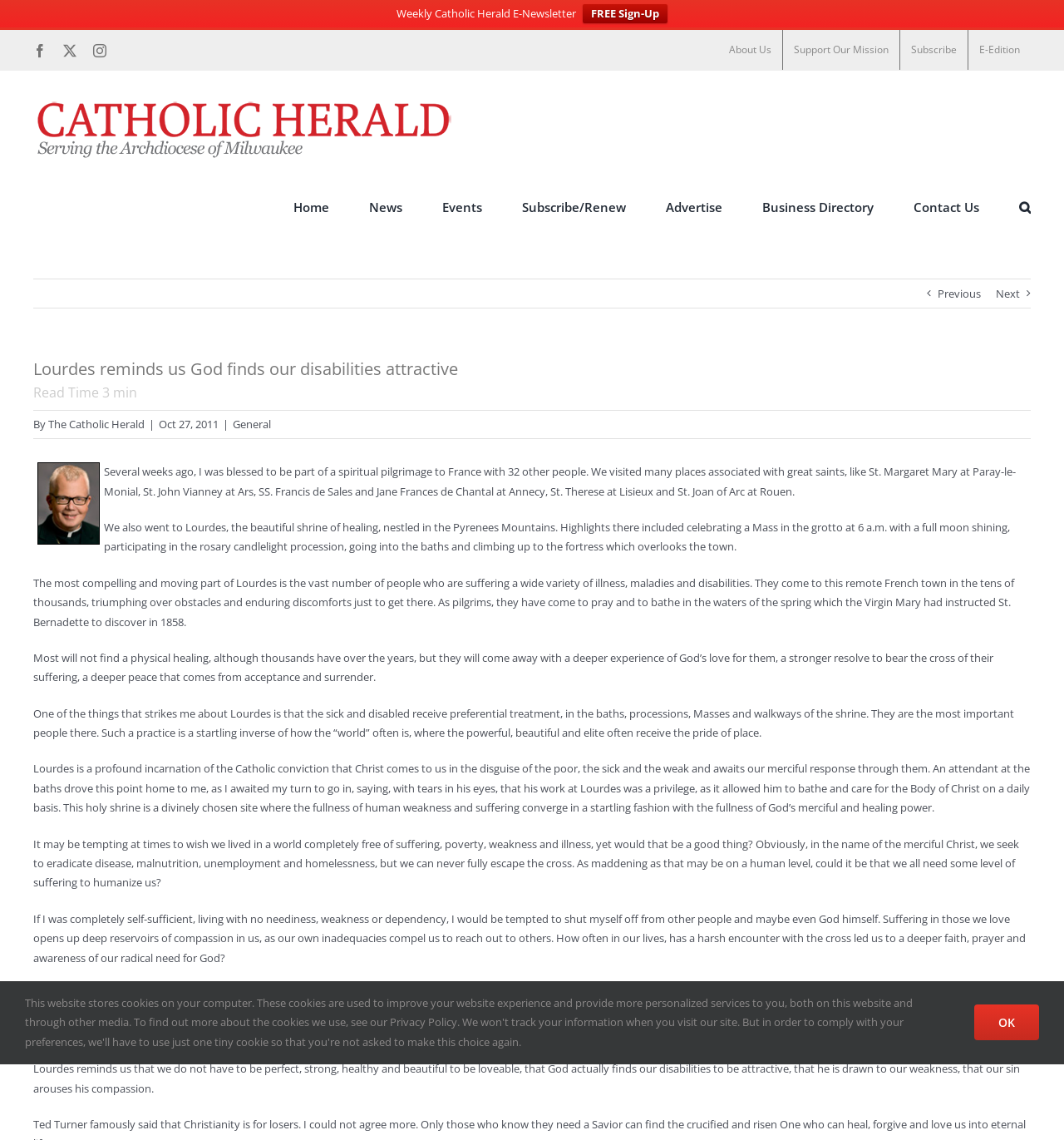Based on the image, please elaborate on the answer to the following question:
What is the name of the shrine mentioned in the article?

The article mentions a spiritual pilgrimage to France, and specifically talks about visiting the shrine of Lourdes, which is a famous Catholic pilgrimage site.